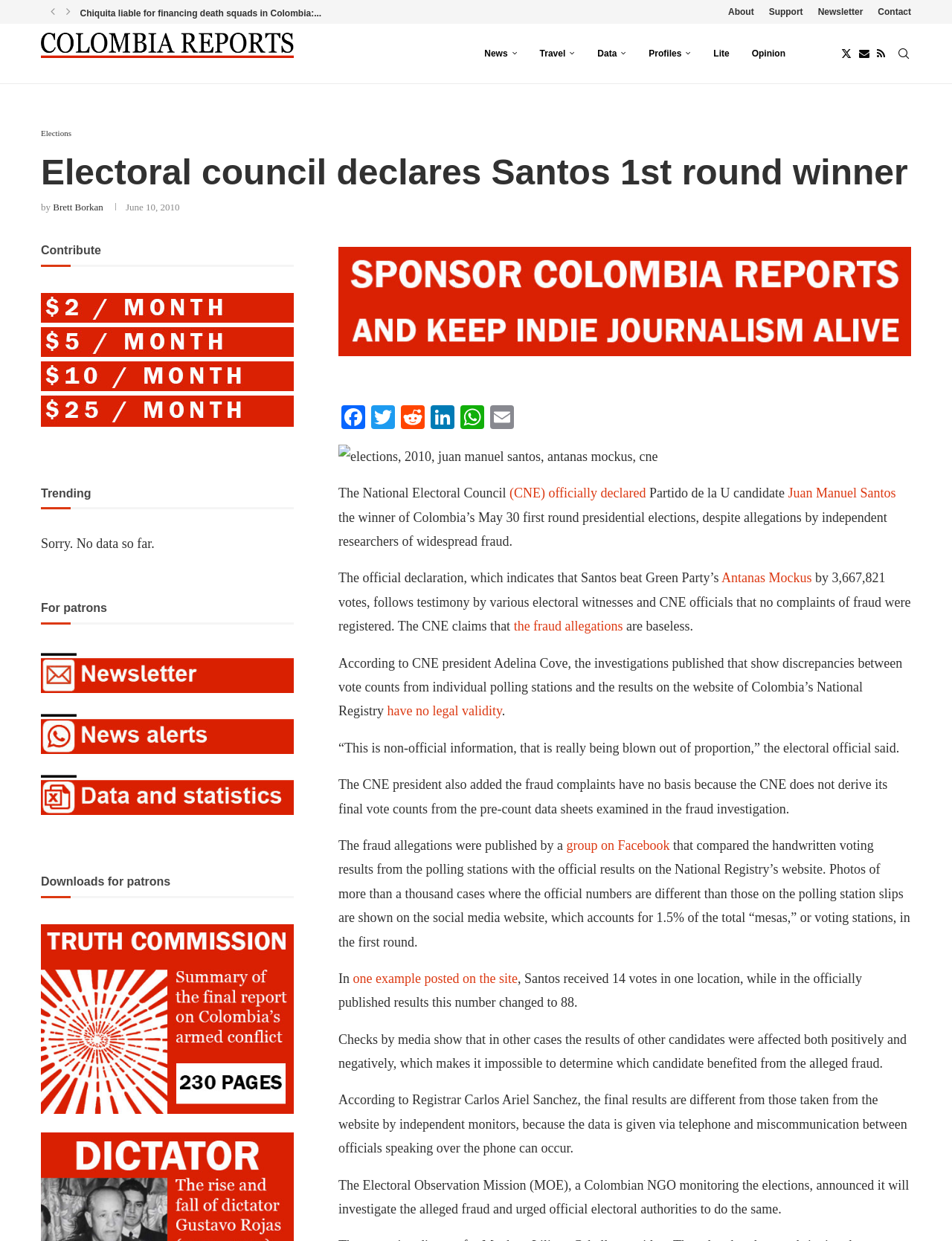Please identify the bounding box coordinates of the clickable area that will allow you to execute the instruction: "Follow the link to Twitter".

[0.884, 0.019, 0.895, 0.067]